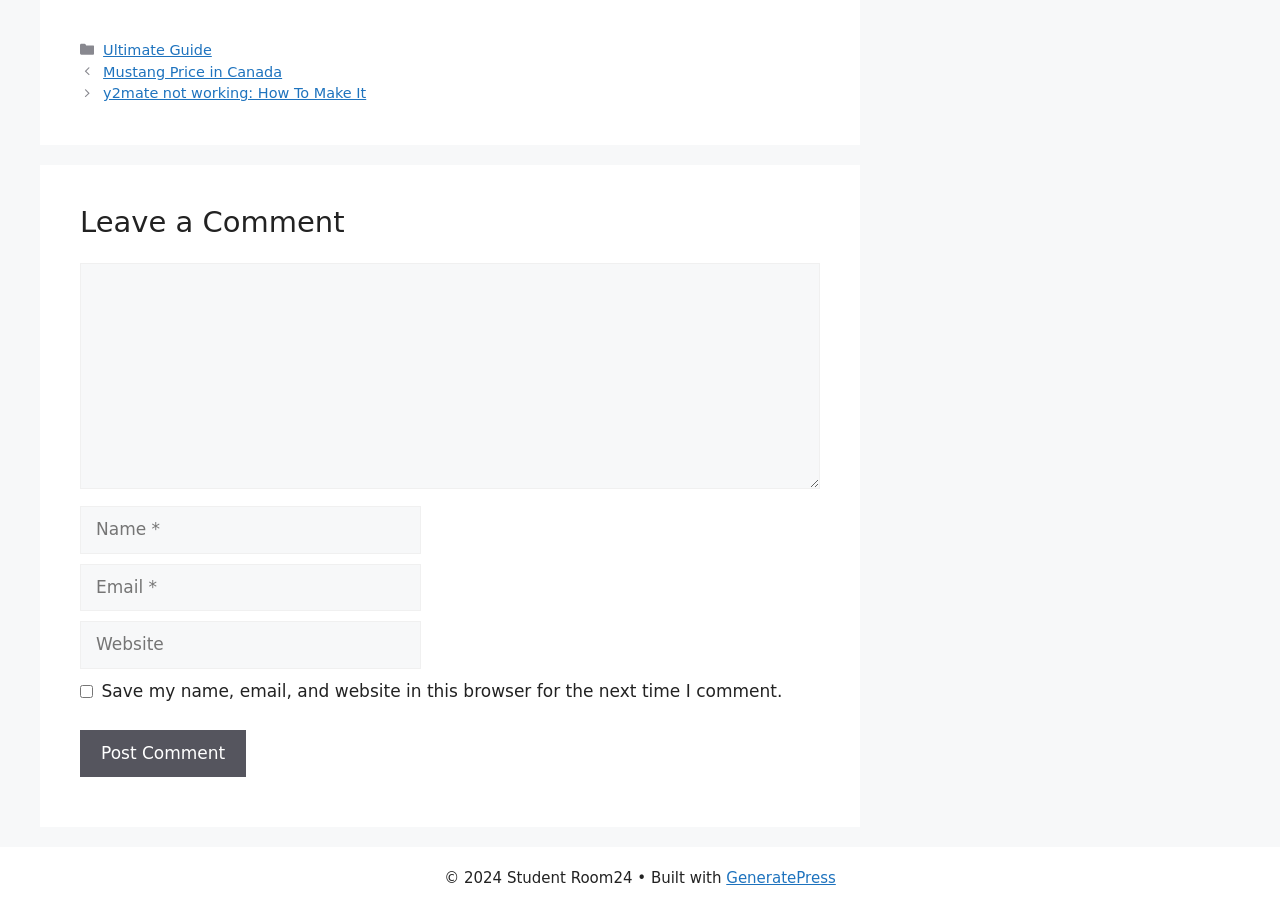Provide your answer to the question using just one word or phrase: What is the name of the website's theme?

GeneratePress